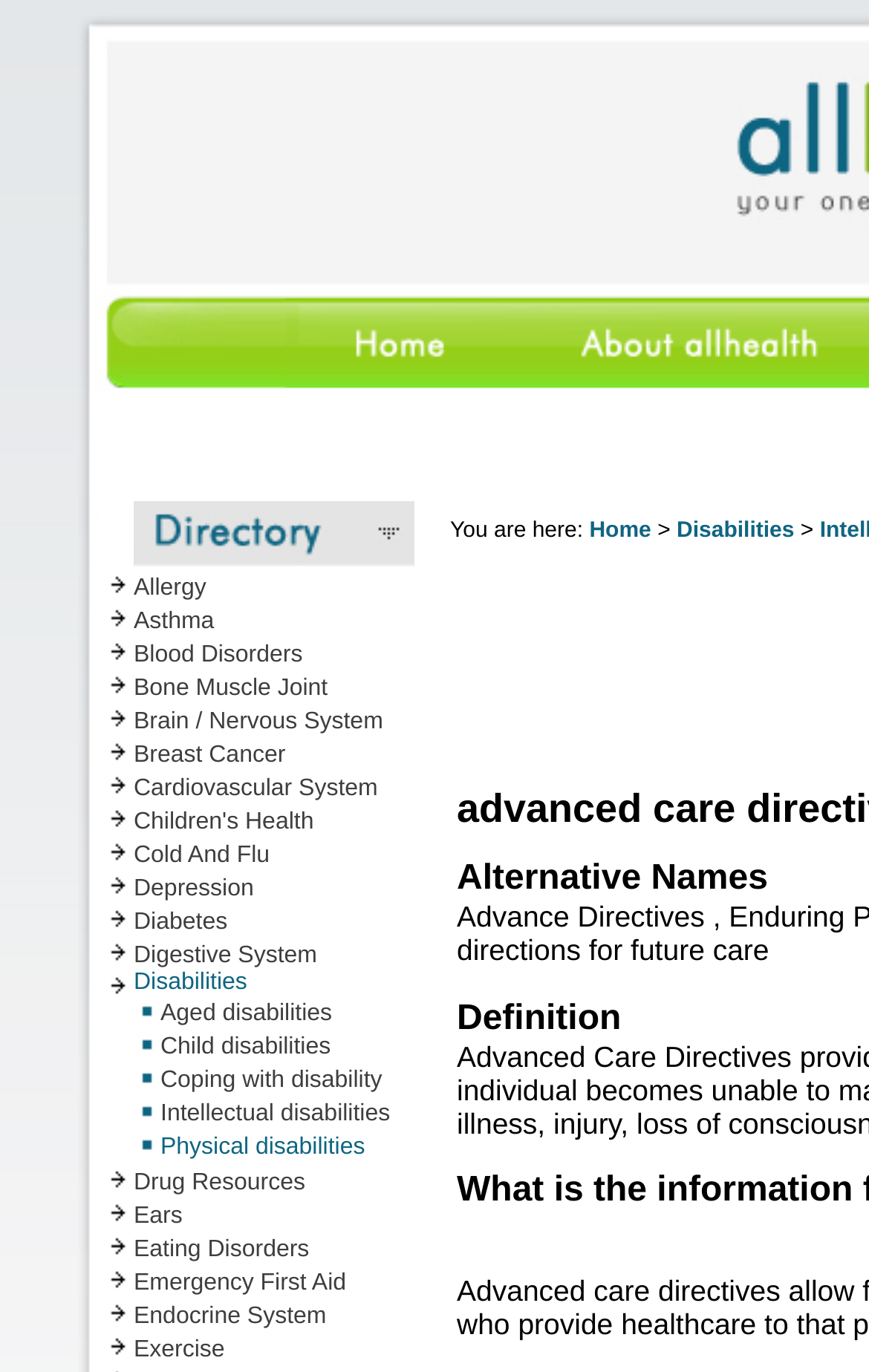Answer the question with a single word or phrase: 
What is the main category of health topics?

All Health